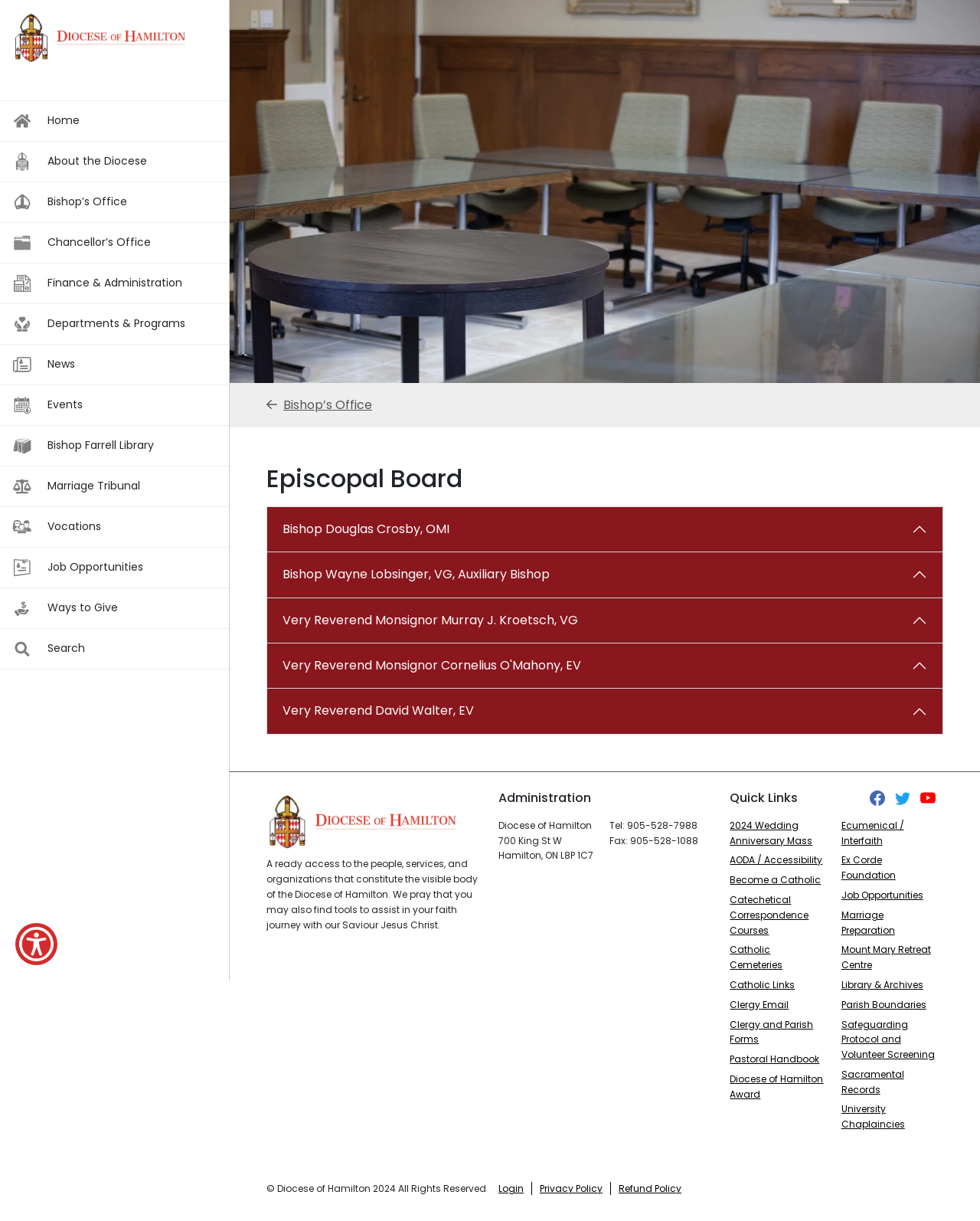Analyze the image and provide a detailed answer to the question: What is the name of the diocese?

The name of the diocese can be found in the top-left corner of the webpage, where it is written as 'Episcopal Board - Diocese of Hamilton'. It is also mentioned in the link 'Diocese of Hamilton' which appears multiple times on the webpage.